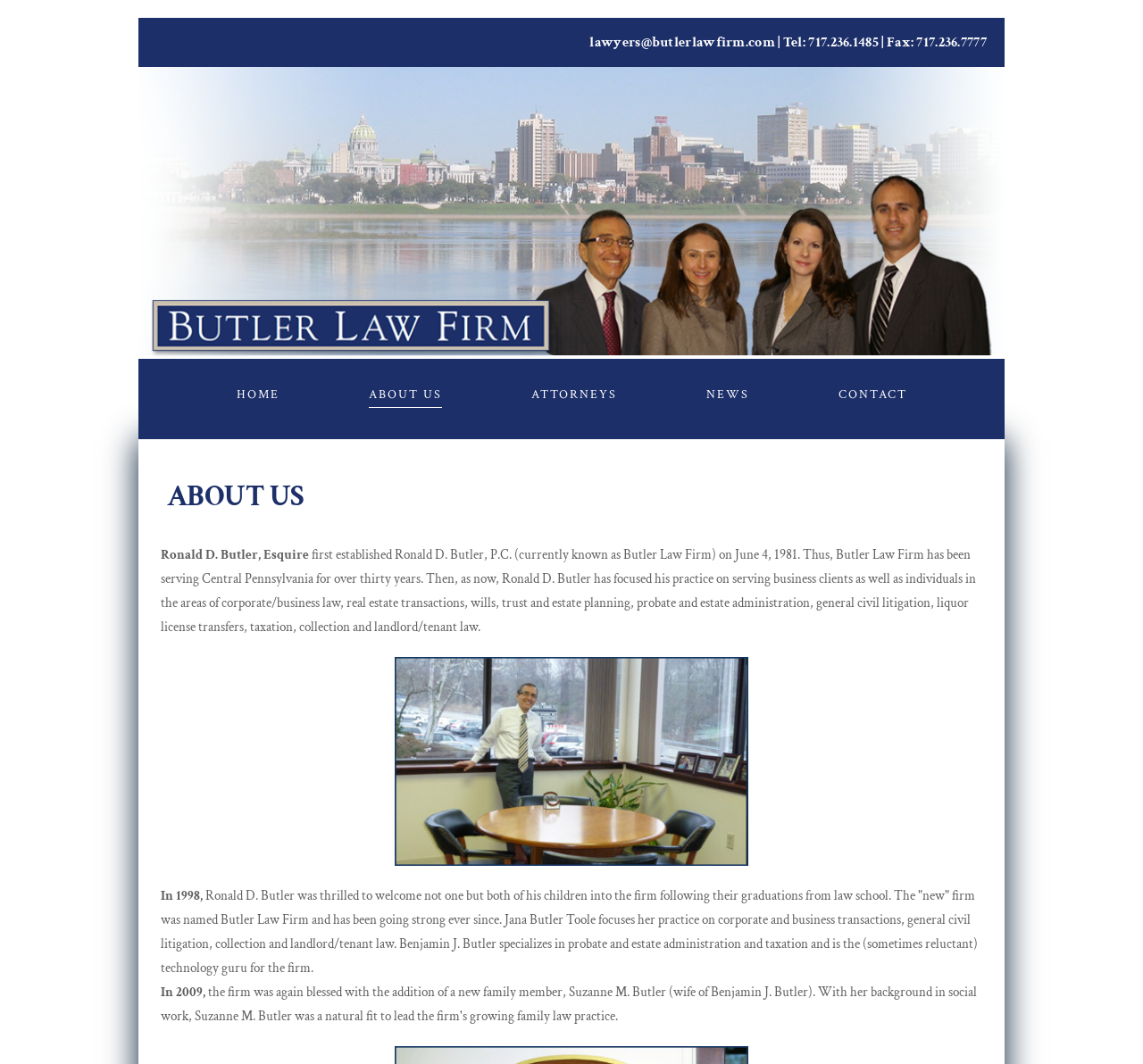What are the areas of law that Ronald D. Butler focuses on?
Please answer the question with as much detail as possible using the screenshot.

I found this information in the StaticText element that mentions the areas of law that Ronald D. Butler focuses on. This text is located below the 'ABOUT US' heading.